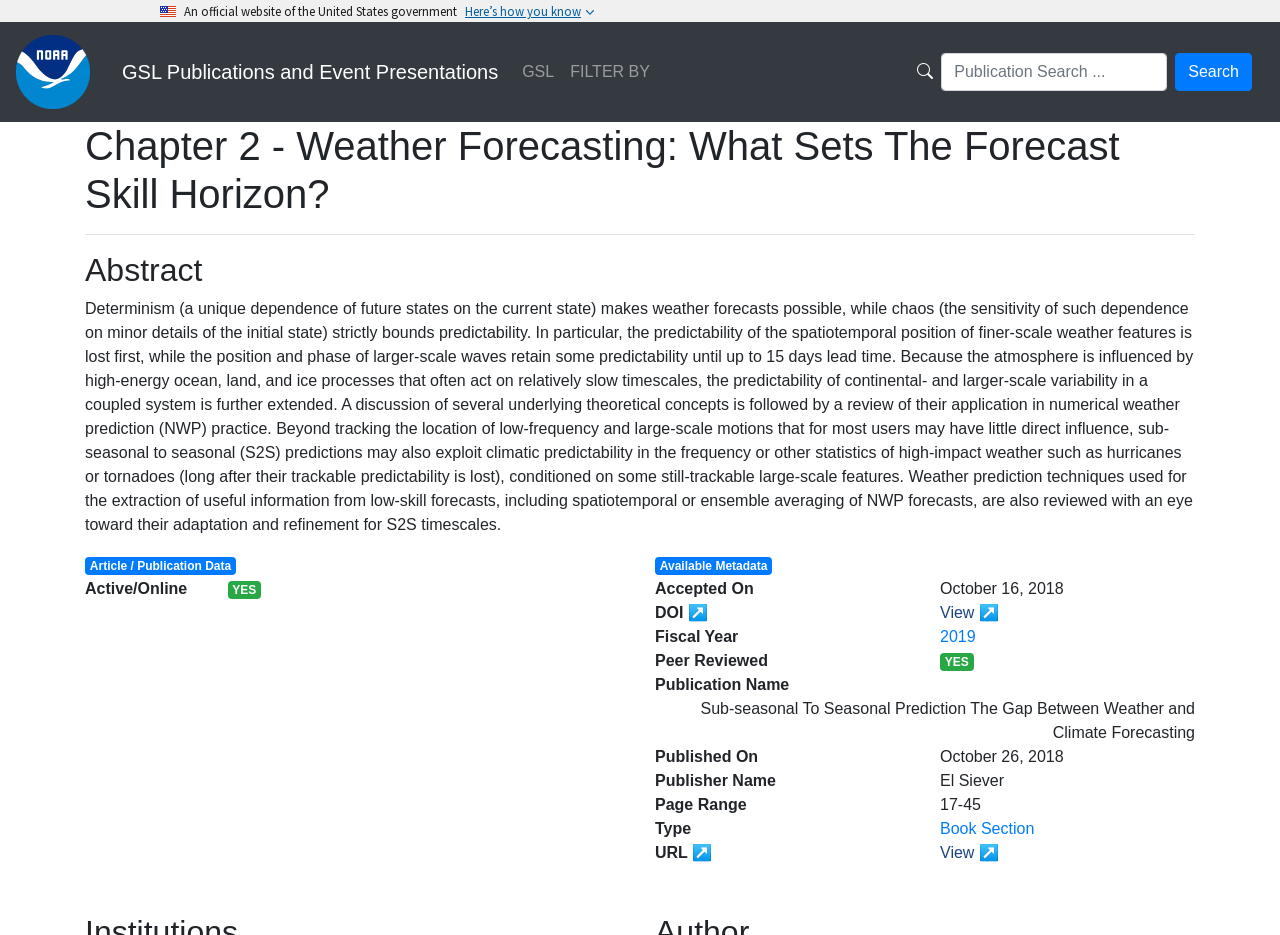Respond with a single word or phrase to the following question: What is the DOI of the publication?

Not provided